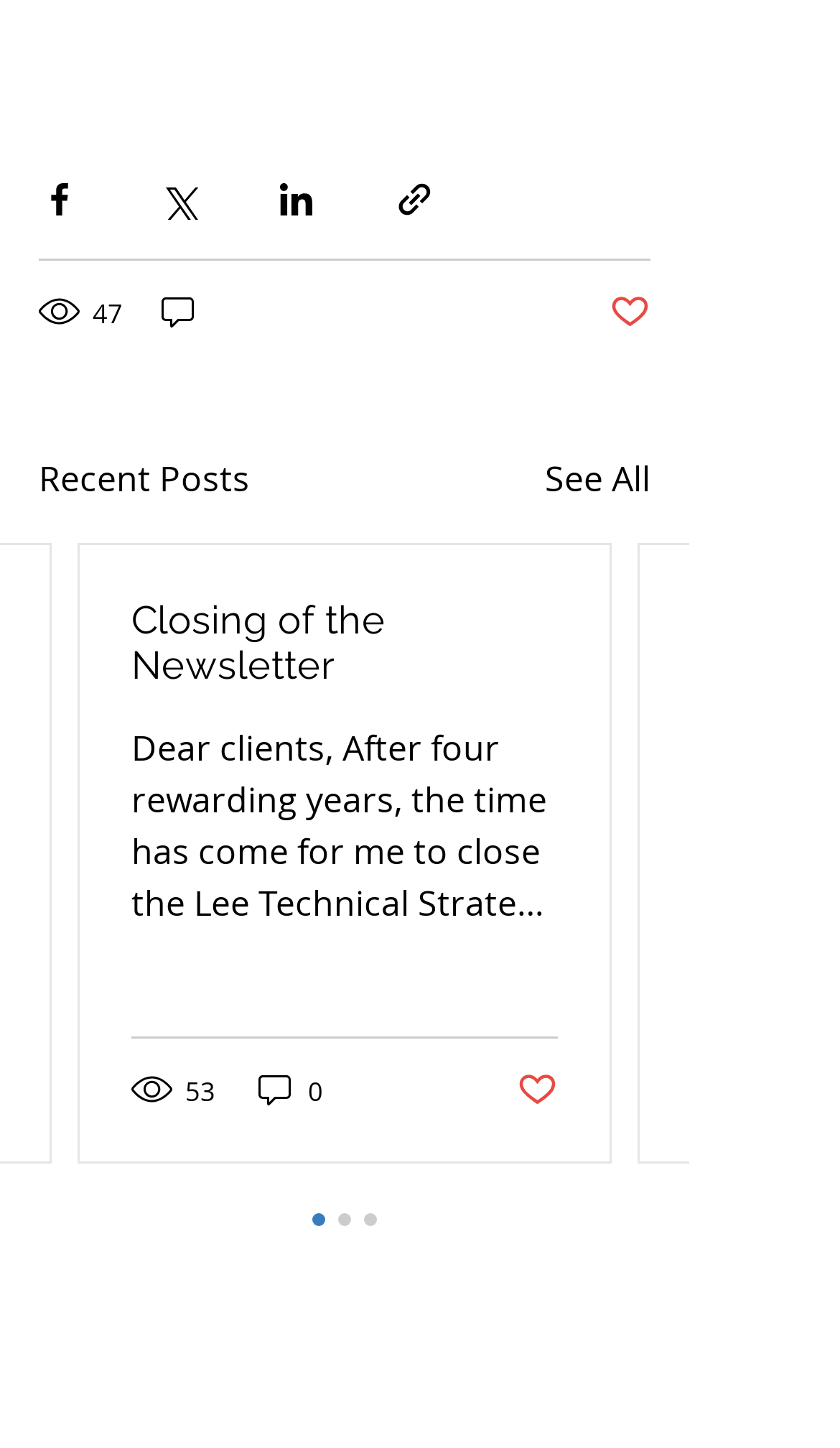Provide a brief response using a word or short phrase to this question:
What is the number of views for the first post?

47